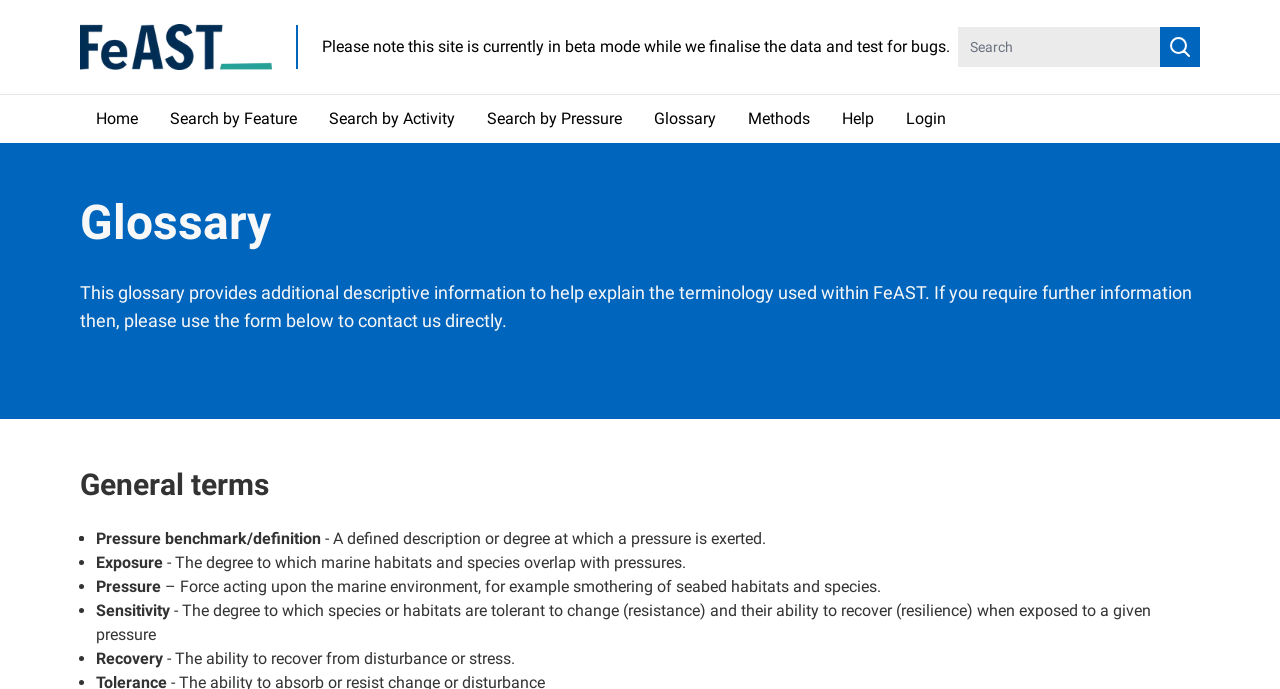What is pressure benchmark/definition?
Answer the question with as much detail as possible.

According to the list item 'Pressure benchmark/definition', it is 'A defined description or degree at which a pressure is exerted.'